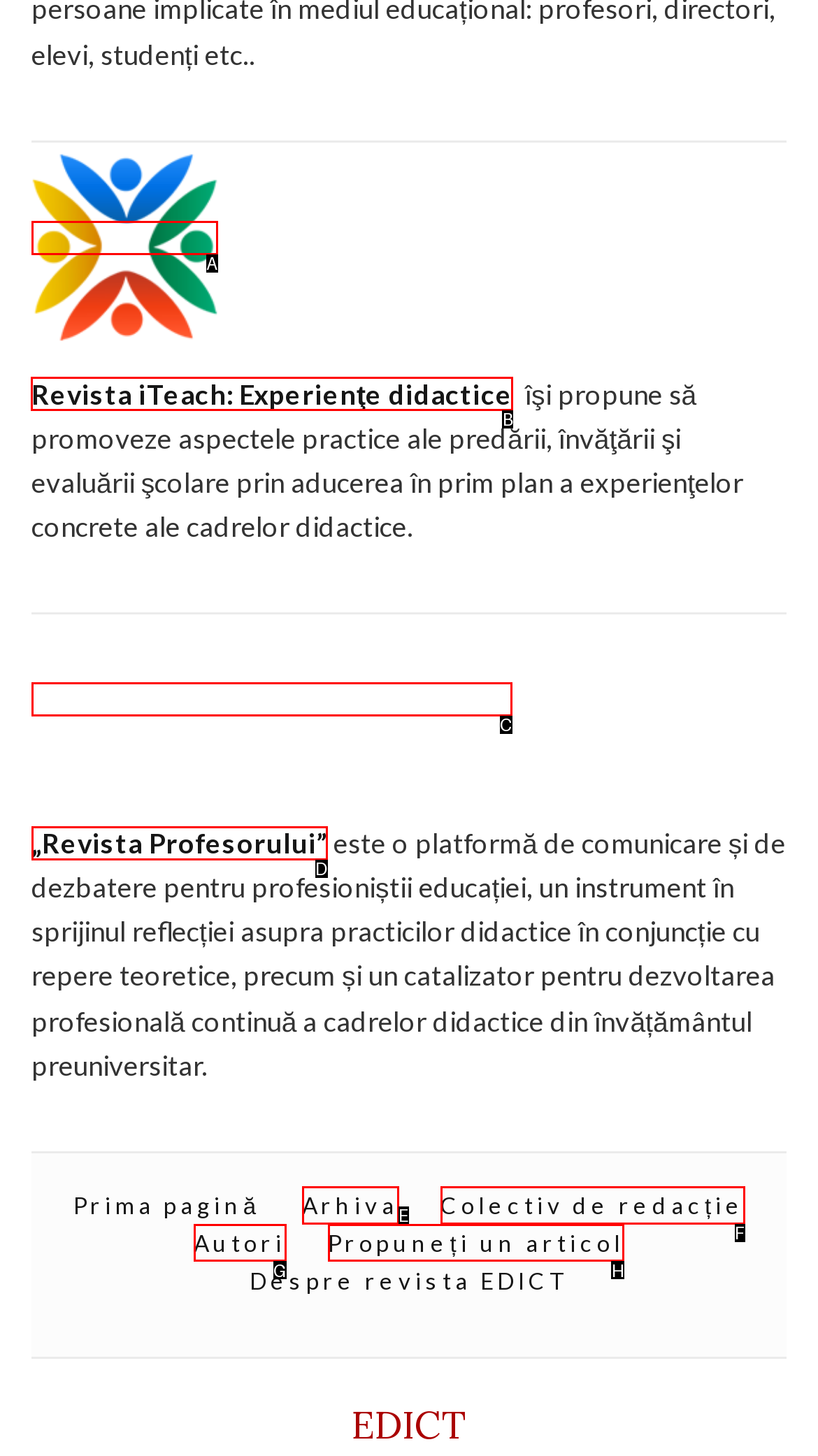For the given instruction: read Revista iTeach: Experienţe didactice, determine which boxed UI element should be clicked. Answer with the letter of the corresponding option directly.

B